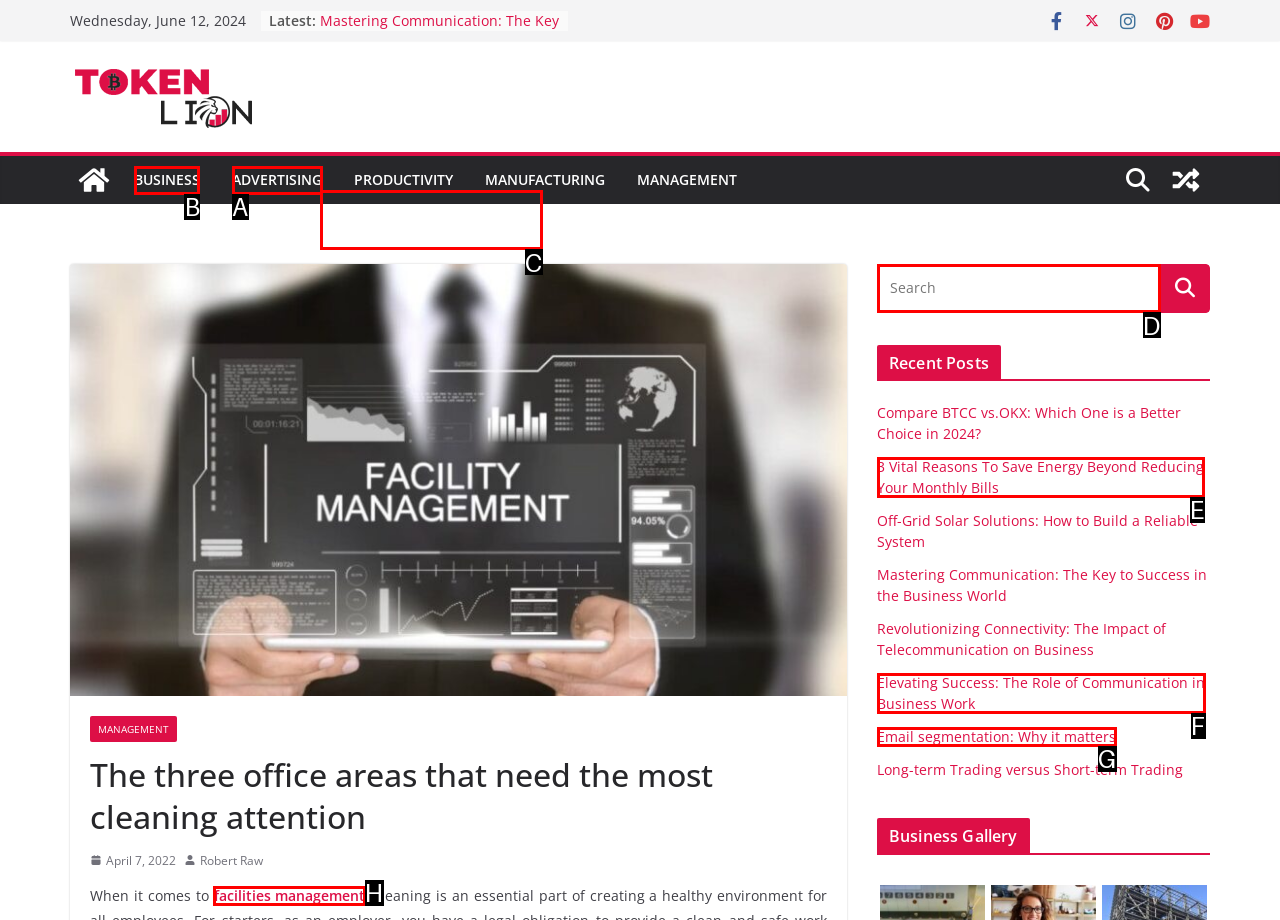From the available options, which lettered element should I click to complete this task: Visit the BUSINESS category?

B